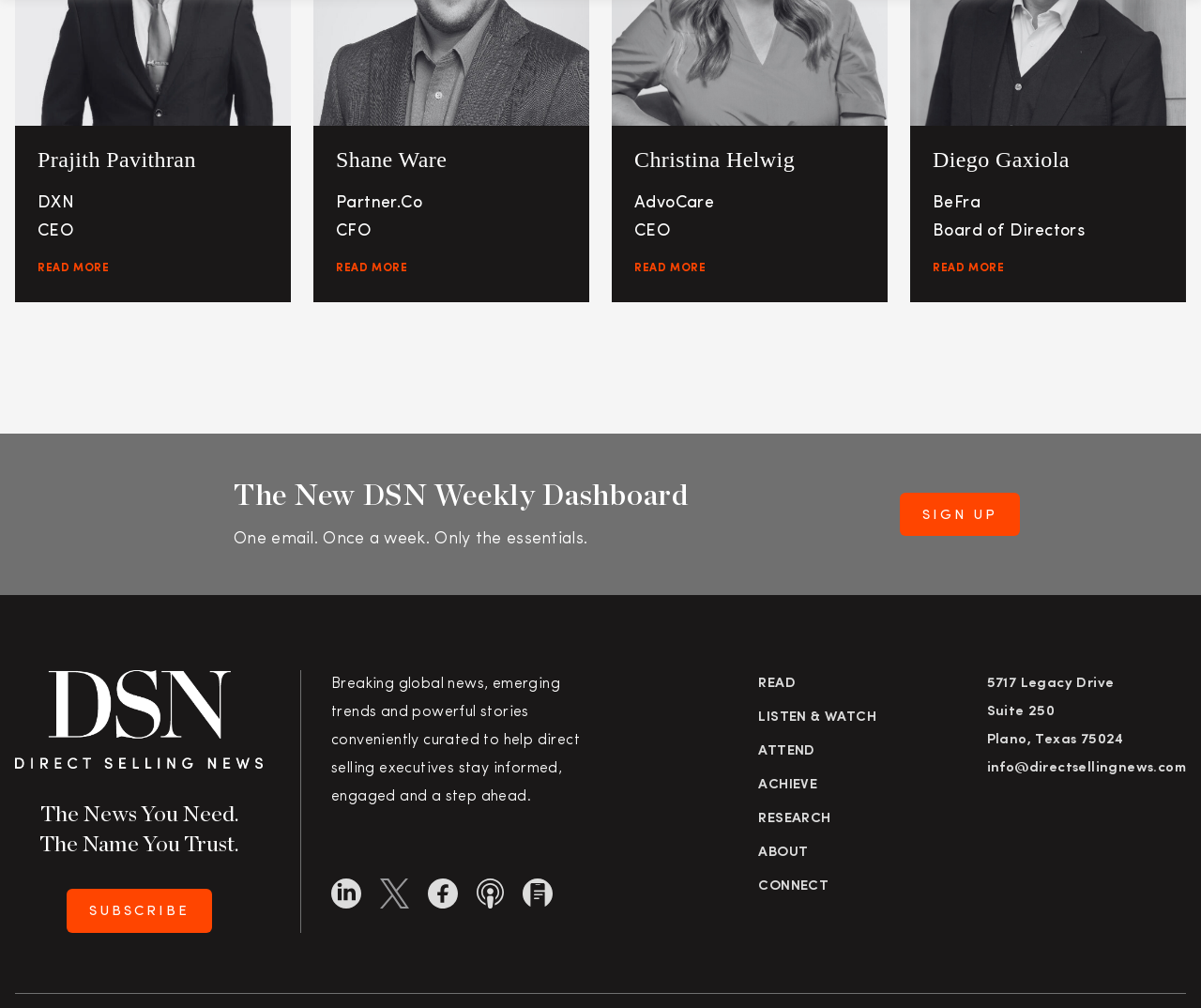Select the bounding box coordinates of the element I need to click to carry out the following instruction: "Subscribe to the newsletter".

[0.055, 0.882, 0.176, 0.925]